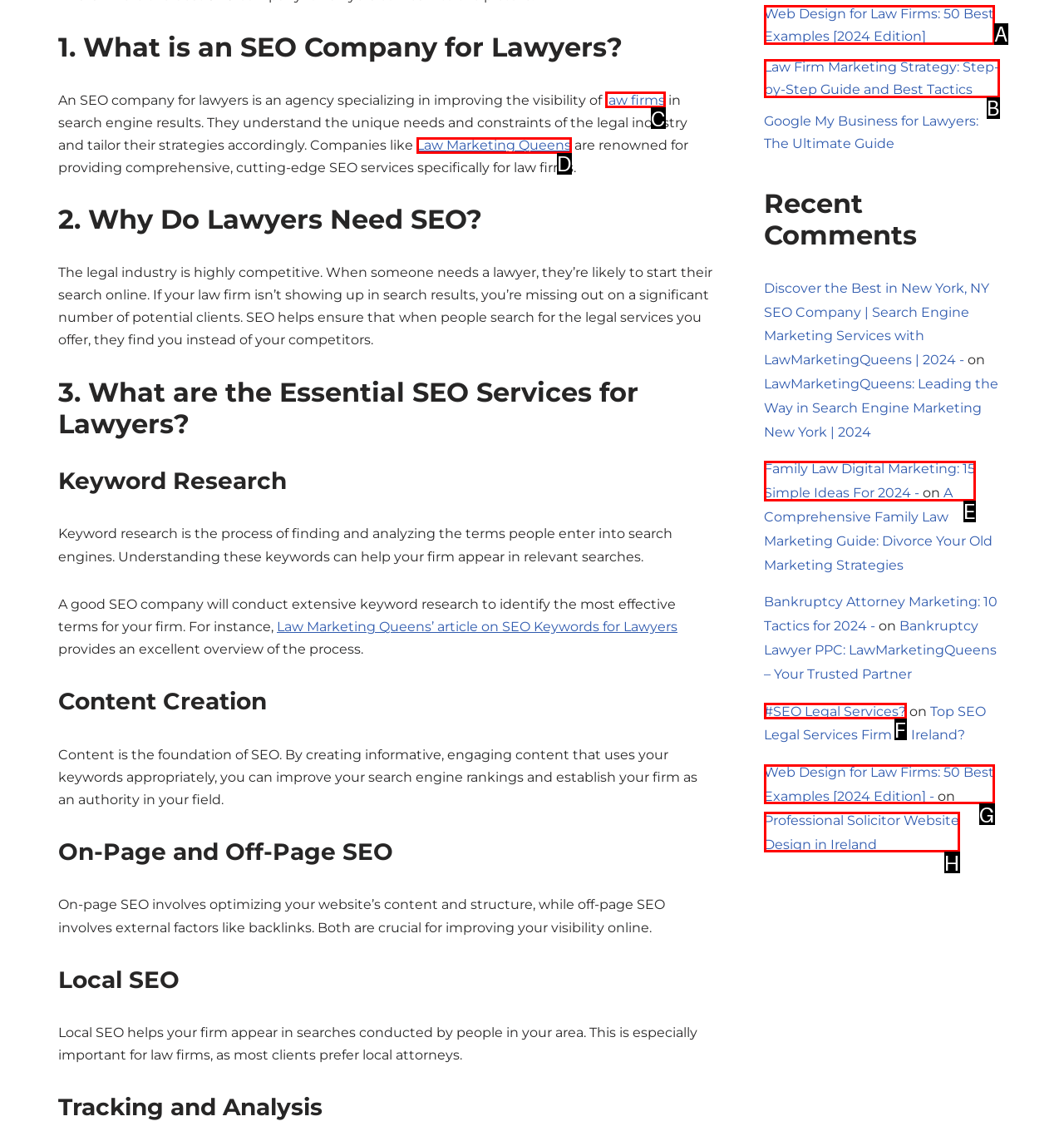Using the description: law firms
Identify the letter of the corresponding UI element from the choices available.

C